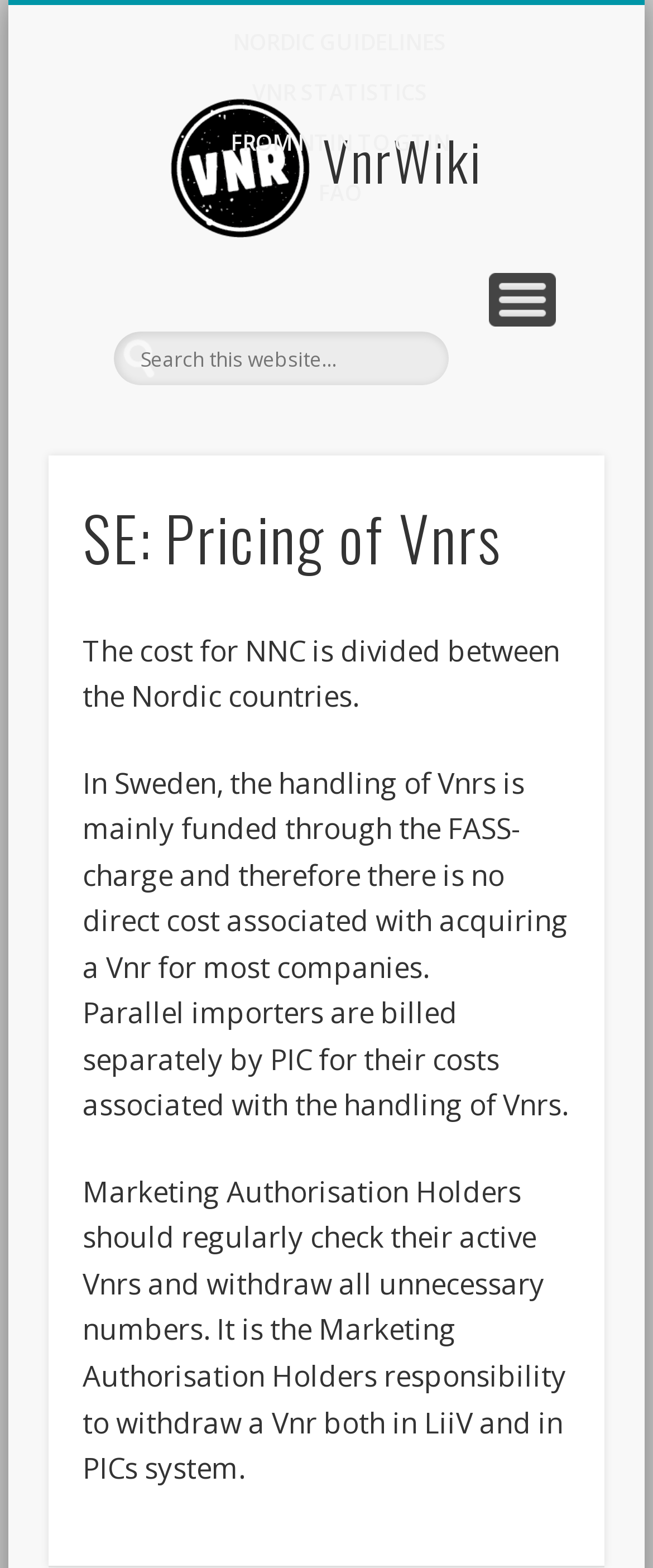Extract the bounding box coordinates for the UI element described as: "parent_node: VnrWiki".

[0.26, 0.077, 0.494, 0.127]